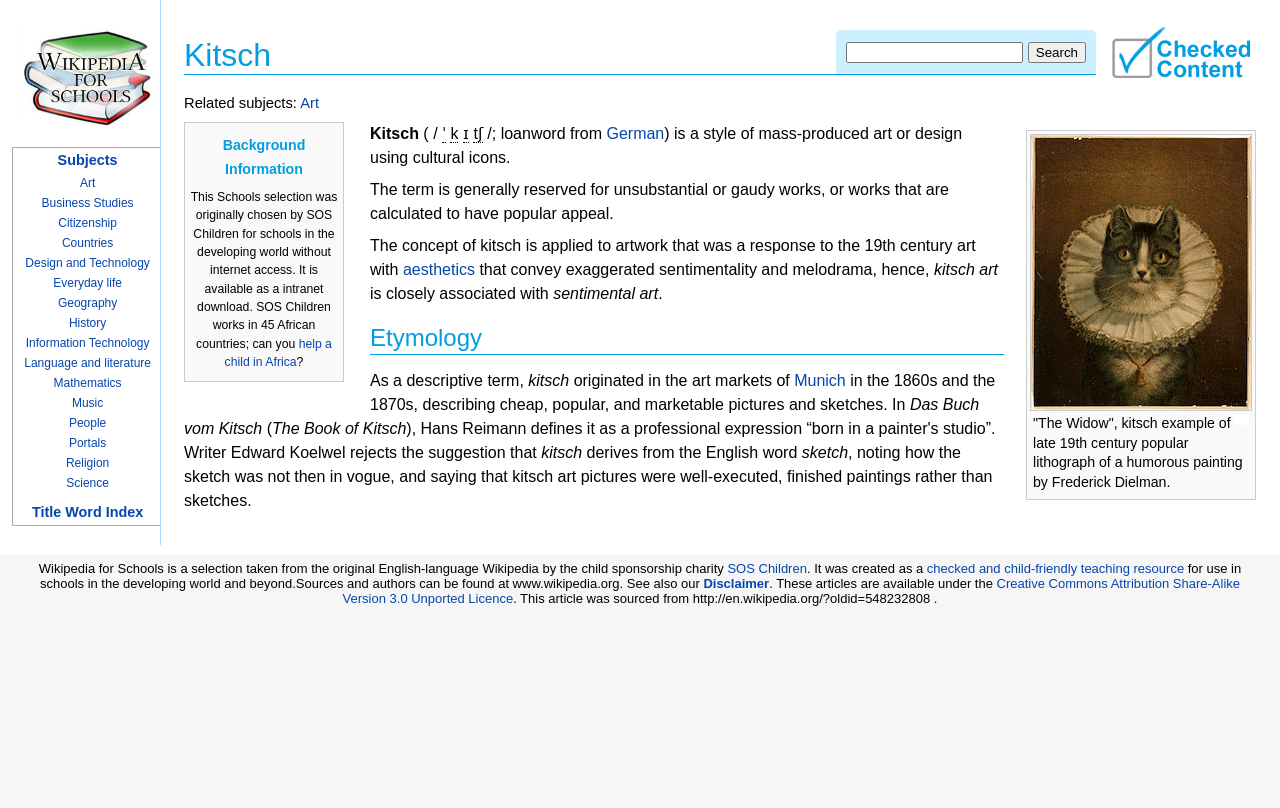What is the language of the original Wikipedia from which Wikipedia for Schools was taken?
Answer the question in a detailed and comprehensive manner.

Wikipedia for Schools is a selection taken from the original English-language Wikipedia by the child sponsorship charity SOS Children.